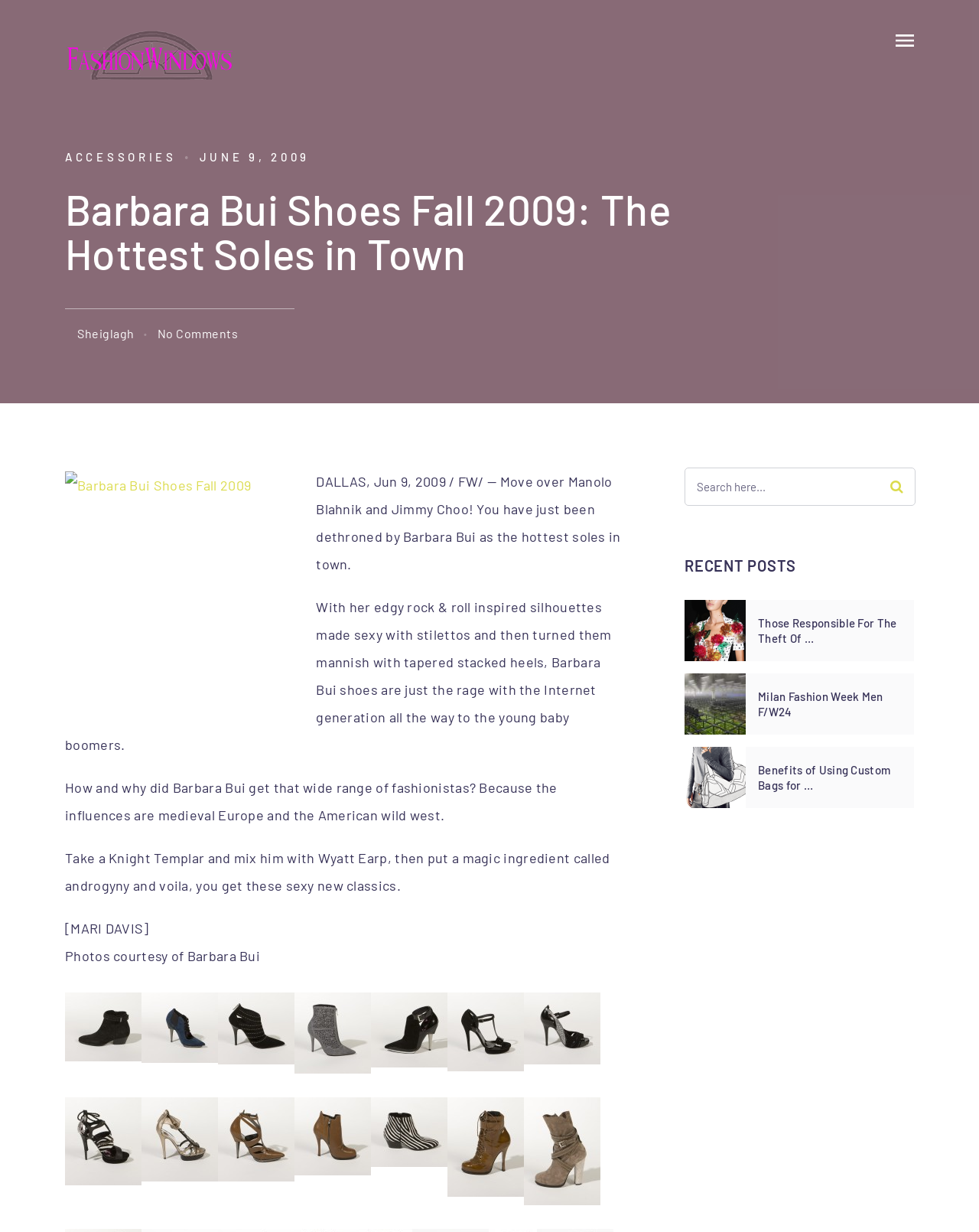Identify the bounding box coordinates of the region that needs to be clicked to carry out this instruction: "Go to 'FashionWindows Network'". Provide these coordinates as four float numbers ranging from 0 to 1, i.e., [left, top, right, bottom].

[0.066, 0.025, 0.241, 0.065]